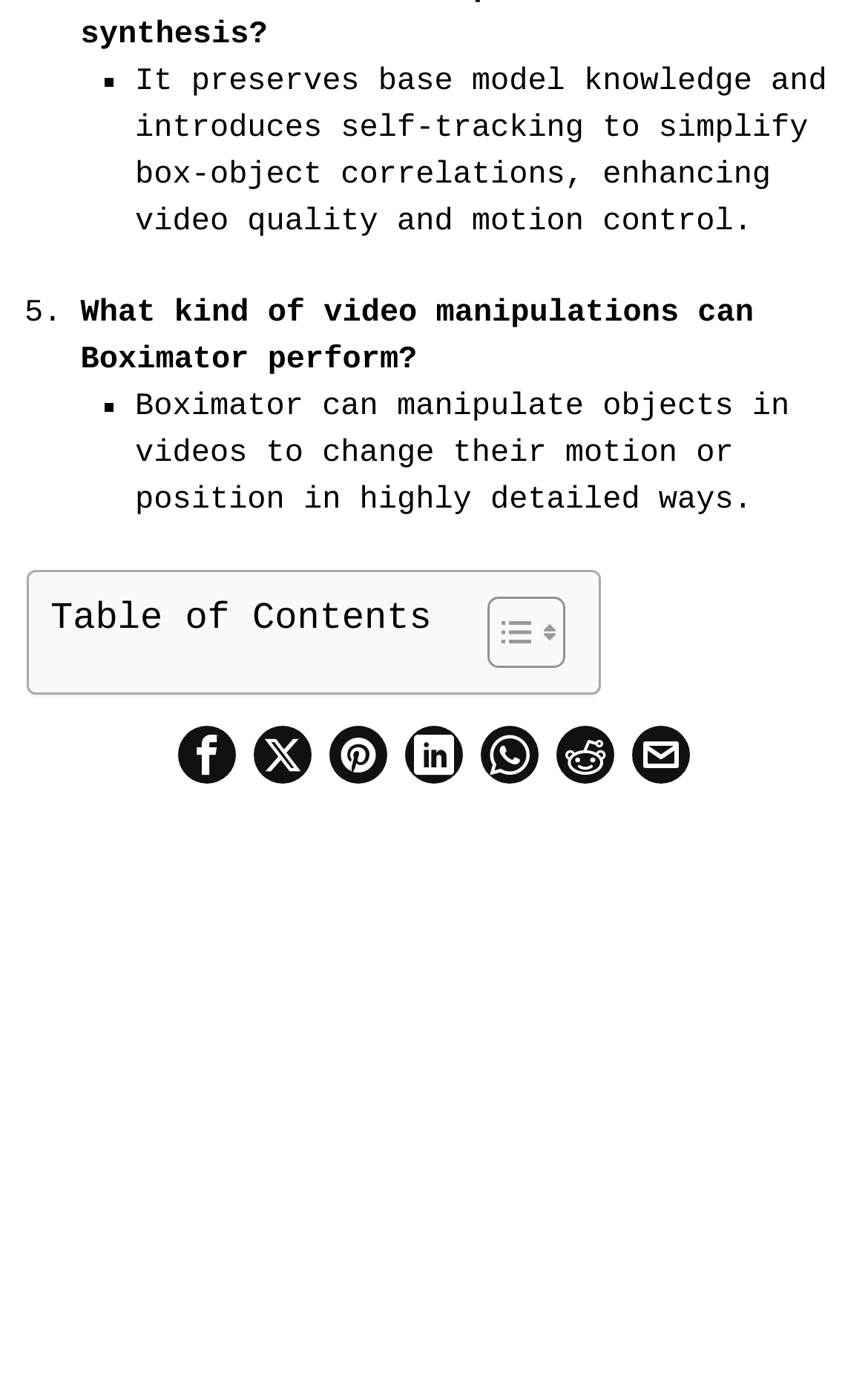Locate the bounding box coordinates of the region to be clicked to comply with the following instruction: "Click on Email". The coordinates must be four float numbers between 0 and 1, in the form [left, top, right, bottom].

[0.728, 0.524, 0.795, 0.566]